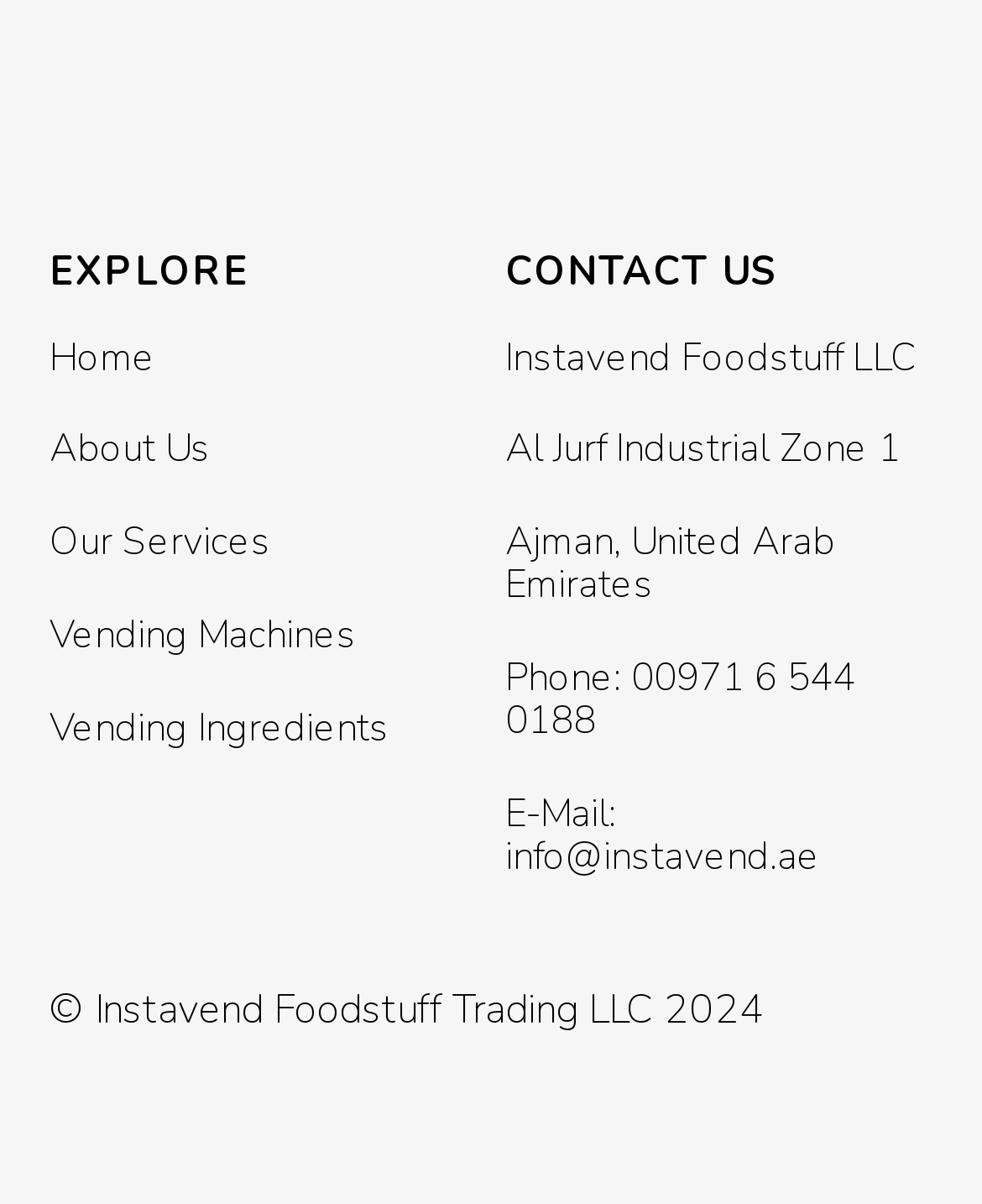Identify the bounding box coordinates of the clickable region to carry out the given instruction: "learn about the company".

[0.05, 0.352, 0.214, 0.394]